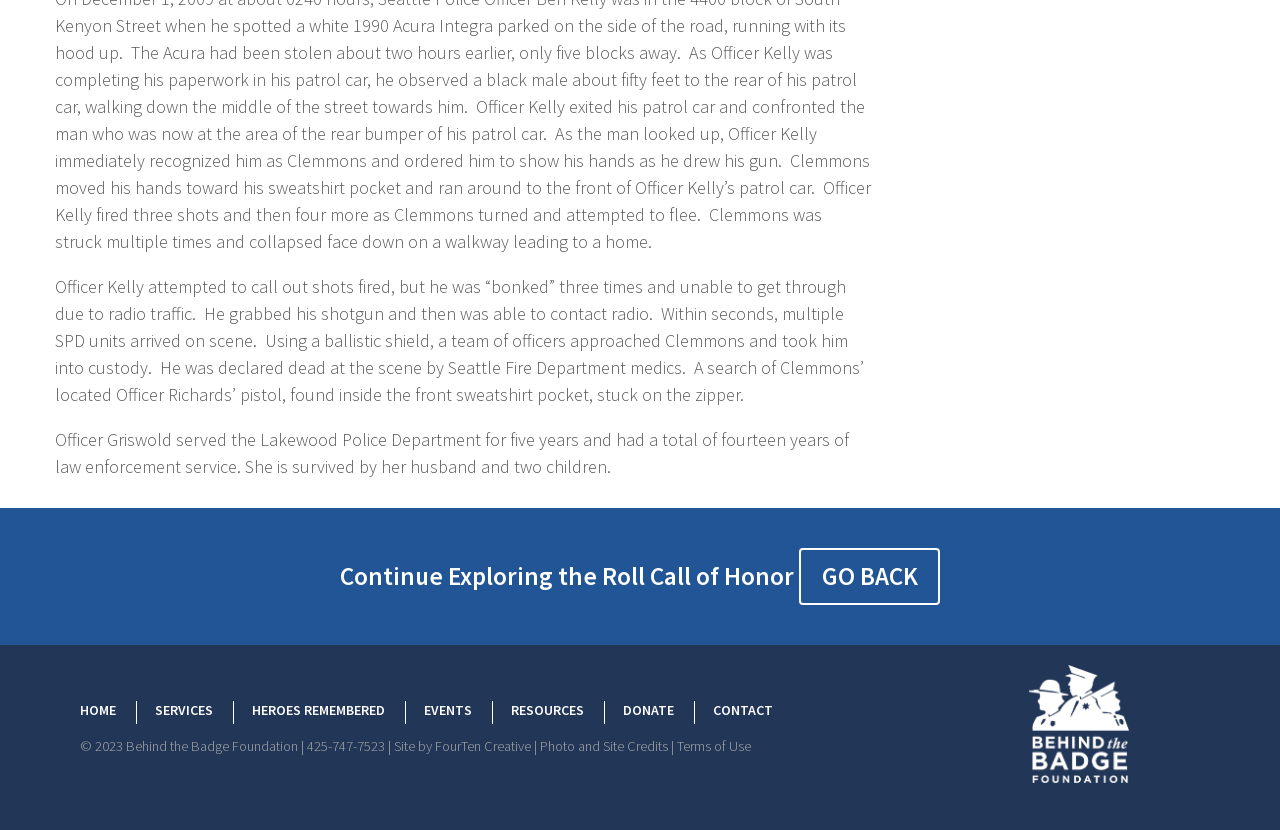Identify the bounding box coordinates for the region to click in order to carry out this instruction: "Explore the Heroes Remembered section". Provide the coordinates using four float numbers between 0 and 1, formatted as [left, top, right, bottom].

[0.197, 0.845, 0.301, 0.867]